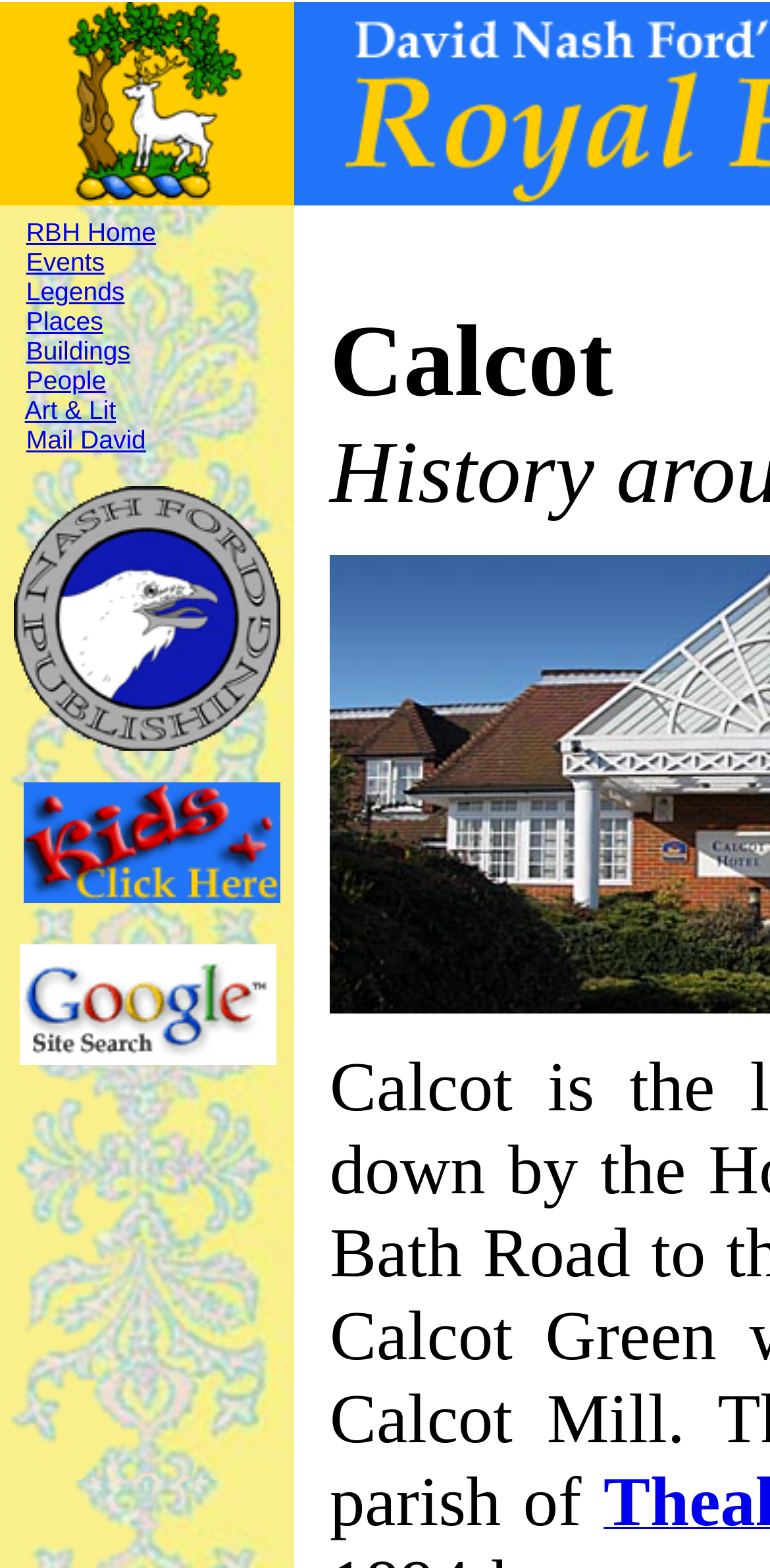Use a single word or phrase to answer the question:
What is the crest displayed on the webpage?

White Hart Crest of the Royal County of Berkshire